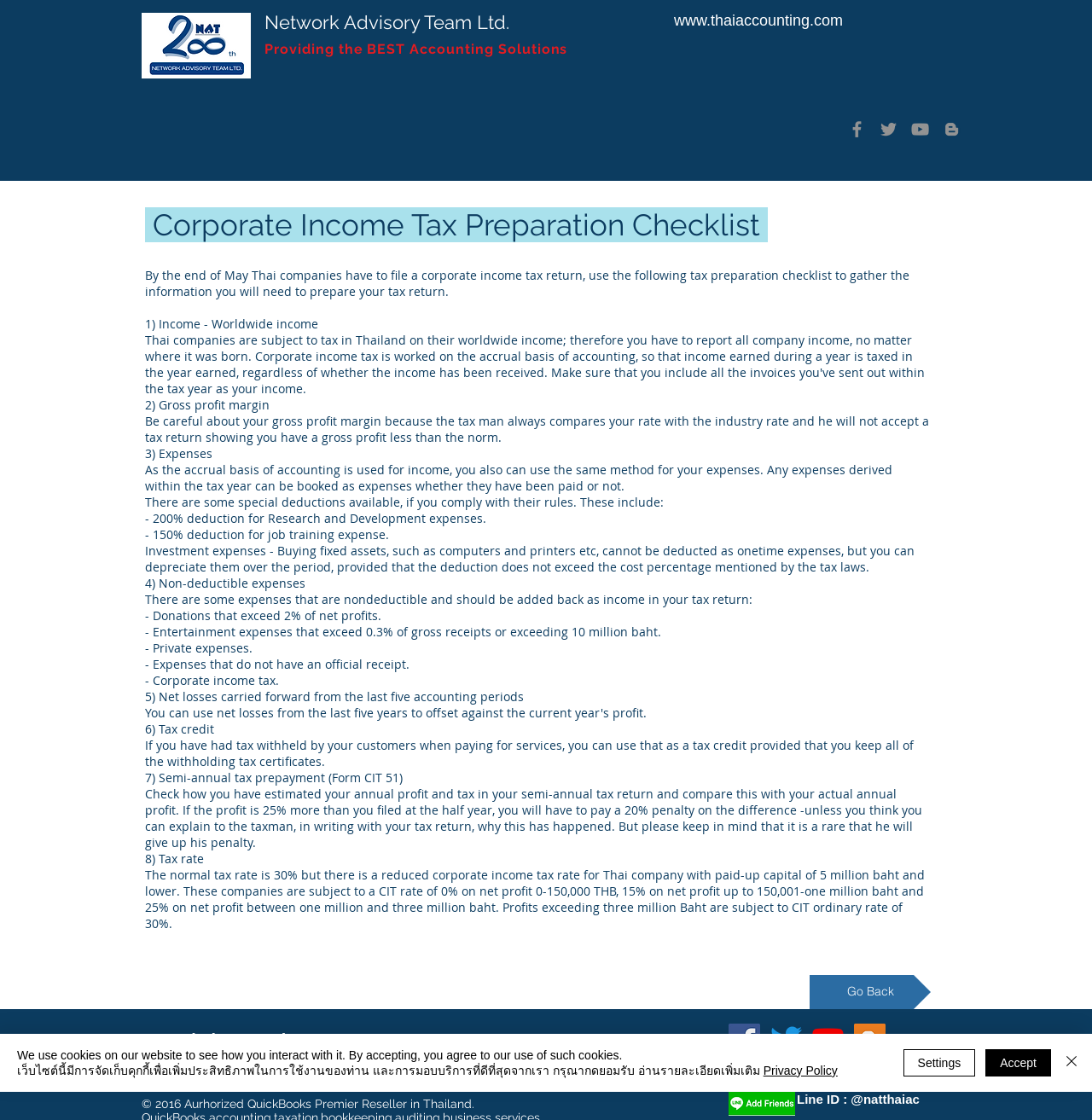Utilize the details in the image to give a detailed response to the question: What are some special deductions available for Thai companies?

The webpage lists some special deductions available for Thai companies, including a 200% deduction for Research and Development expenses and a 150% deduction for job training expenses, provided that the companies comply with the rules.